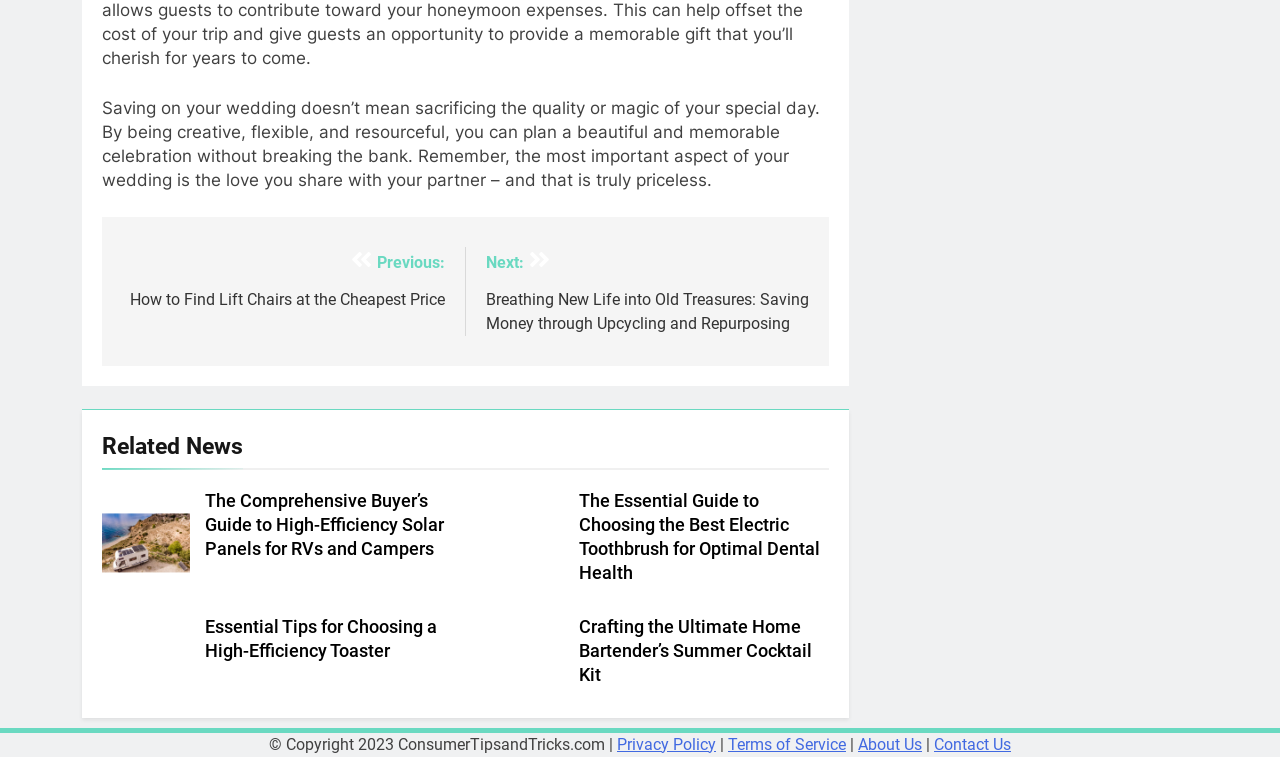Identify the bounding box coordinates for the element you need to click to achieve the following task: "Read the article about crafting the ultimate home bartender’s summer cocktail kit". Provide the bounding box coordinates as four float numbers between 0 and 1, in the form [left, top, right, bottom].

[0.452, 0.815, 0.634, 0.905]